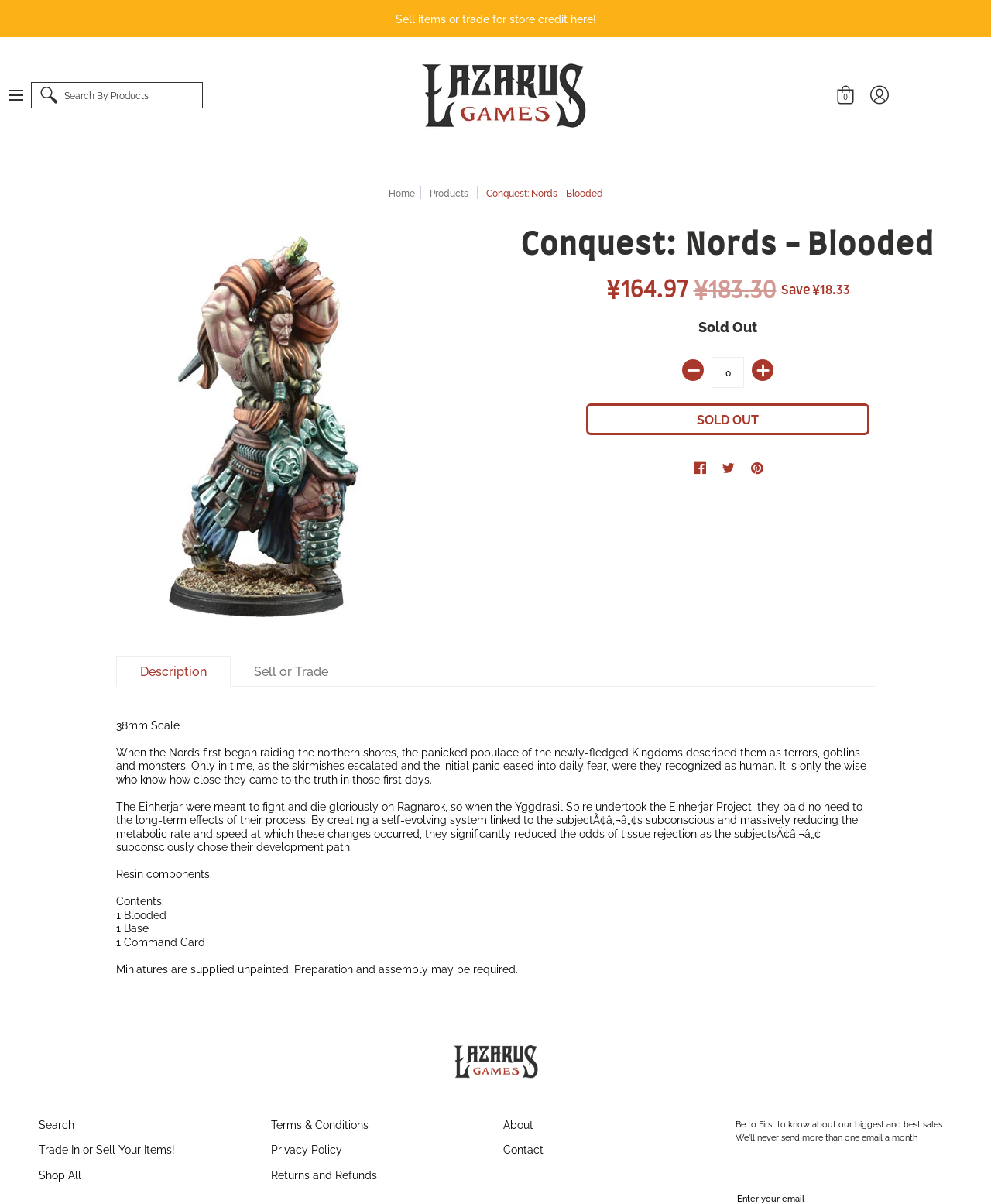Find the bounding box coordinates of the element to click in order to complete this instruction: "View product description". The bounding box coordinates must be four float numbers between 0 and 1, denoted as [left, top, right, bottom].

[0.117, 0.596, 0.883, 0.81]